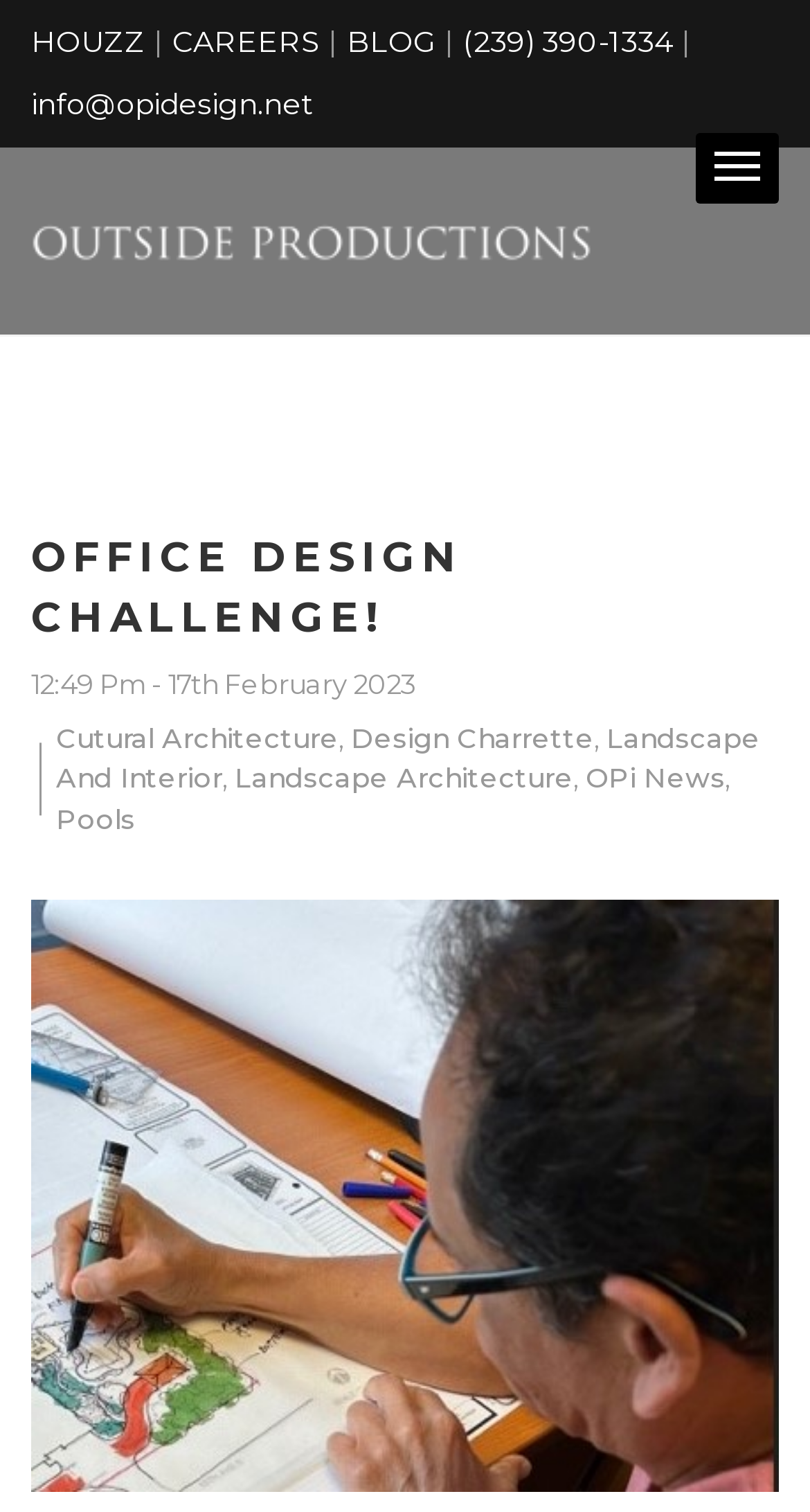Highlight the bounding box coordinates of the region I should click on to meet the following instruction: "Visit CAREERS page".

[0.213, 0.015, 0.395, 0.04]